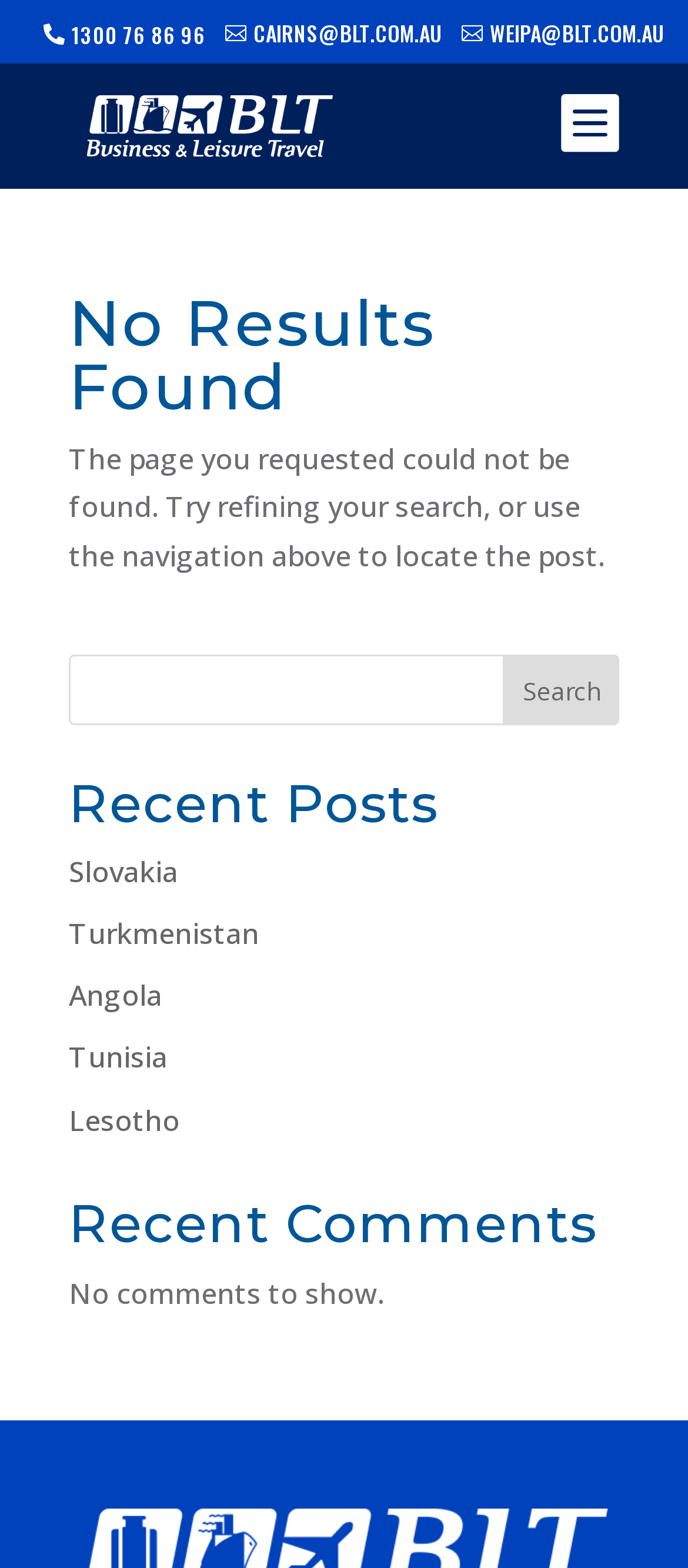Determine the bounding box coordinates for the area that should be clicked to carry out the following instruction: "go to CAIRNS@BLT.COM.AU".

[0.324, 0.013, 0.642, 0.029]